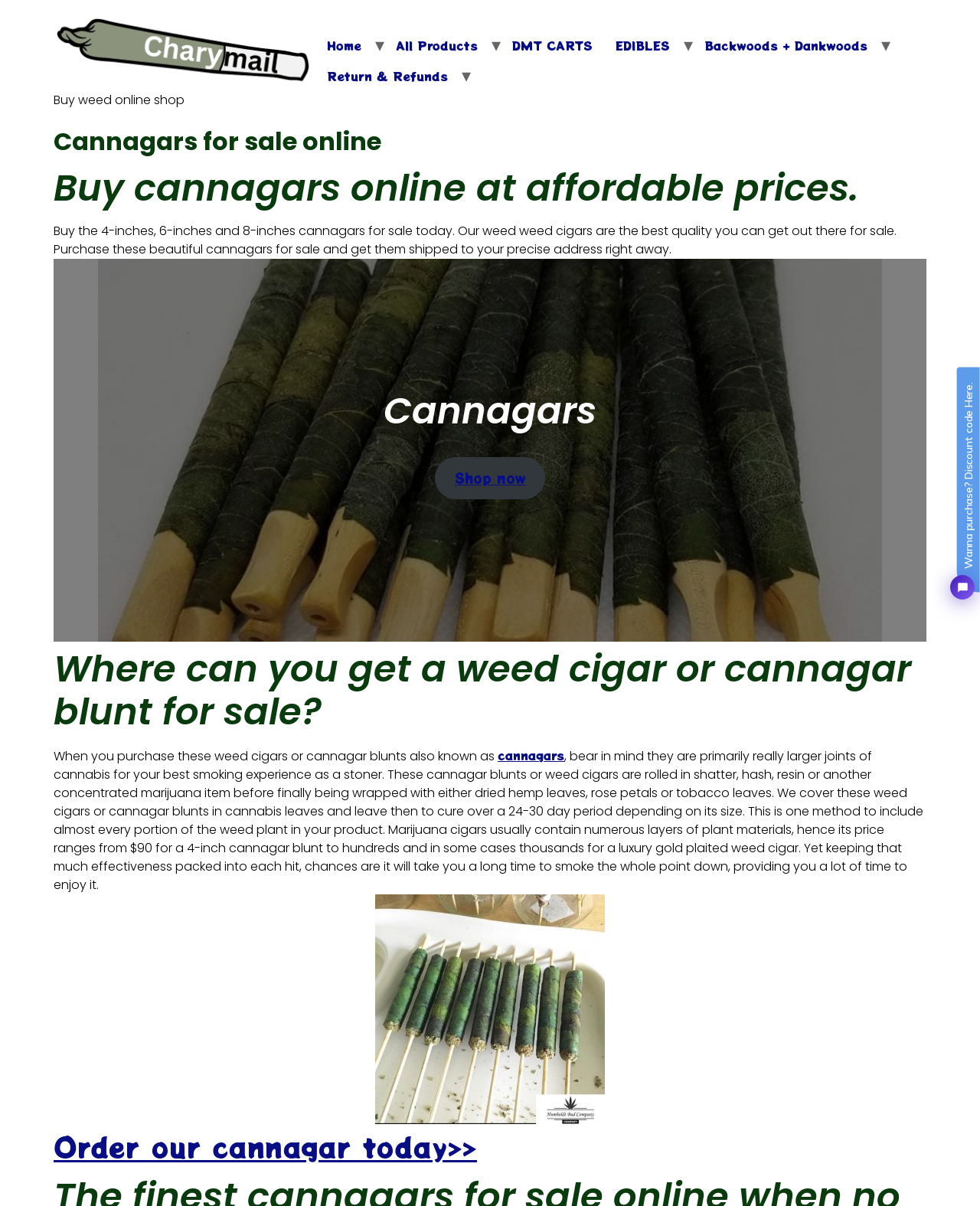Please determine the bounding box coordinates of the section I need to click to accomplish this instruction: "Click on the 'Home' link".

[0.322, 0.025, 0.38, 0.05]